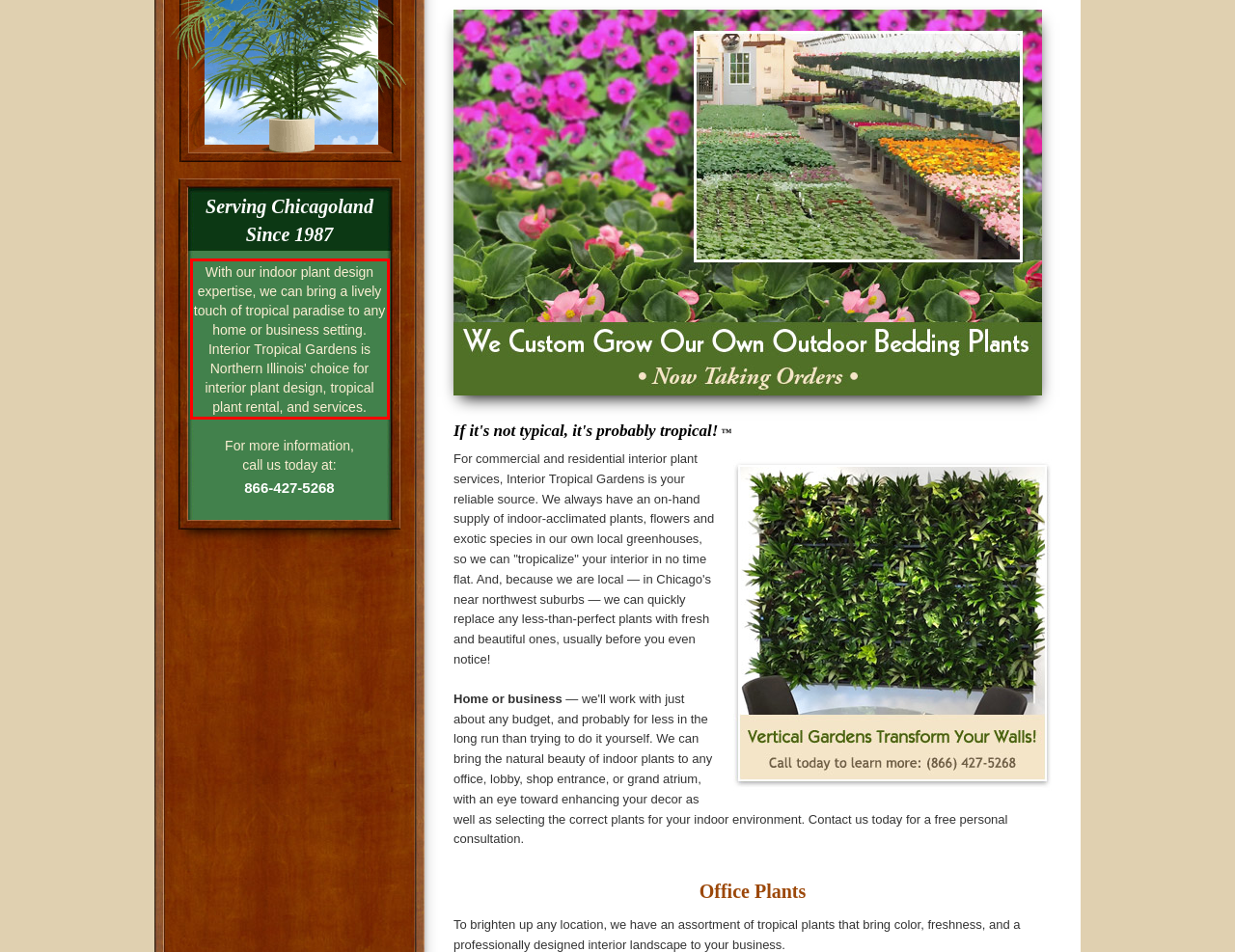In the given screenshot, locate the red bounding box and extract the text content from within it.

With our indoor plant design expertise, we can bring a lively touch of tropical paradise to any home or business setting. Interior Tropical Gardens is Northern Illinois' choice for interior plant design, tropical plant rental, and services.